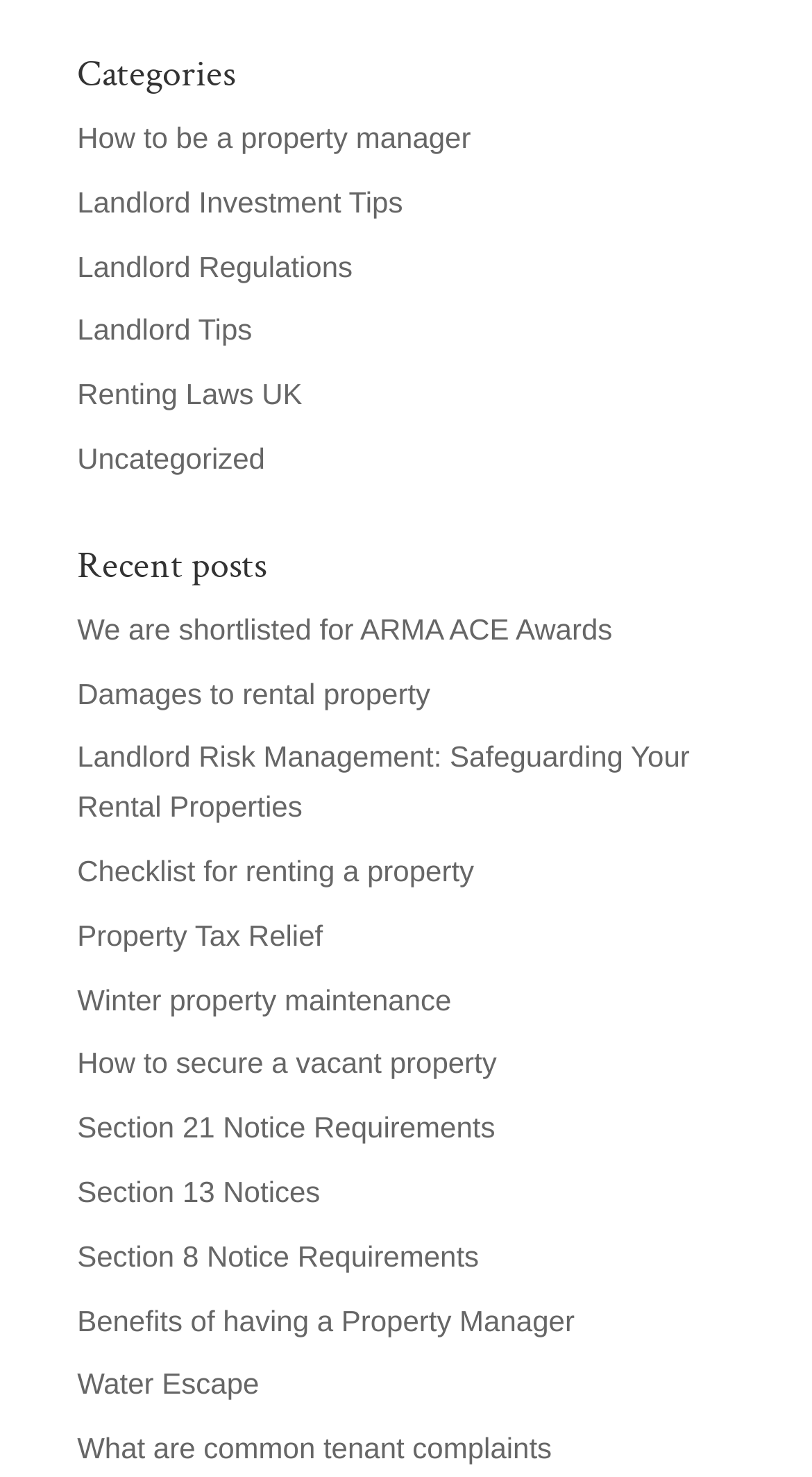Identify the bounding box coordinates for the UI element described as follows: "Section 21 Notice Requirements". Ensure the coordinates are four float numbers between 0 and 1, formatted as [left, top, right, bottom].

[0.095, 0.752, 0.61, 0.775]